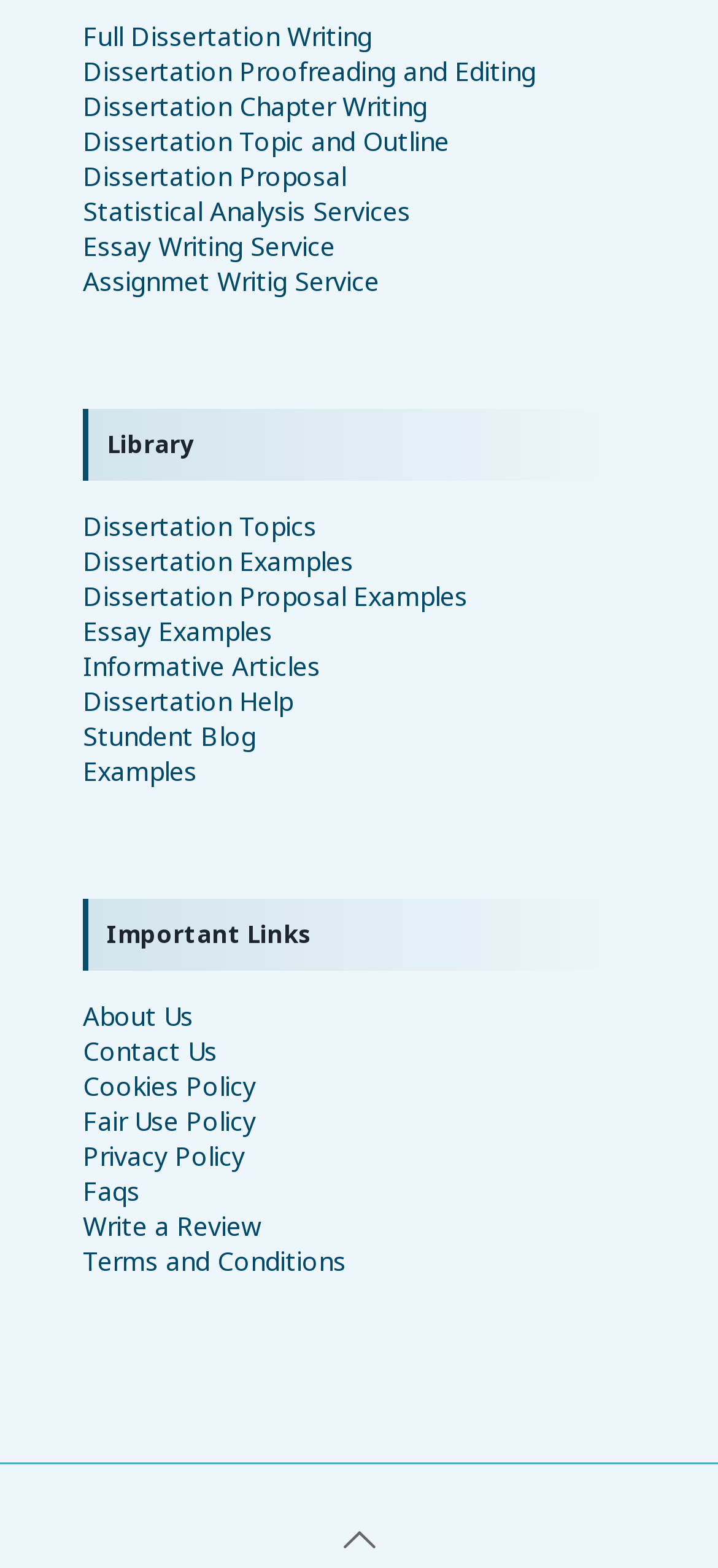Find the bounding box coordinates for the element that must be clicked to complete the instruction: "dismiss the alert". The coordinates should be four float numbers between 0 and 1, indicated as [left, top, right, bottom].

None